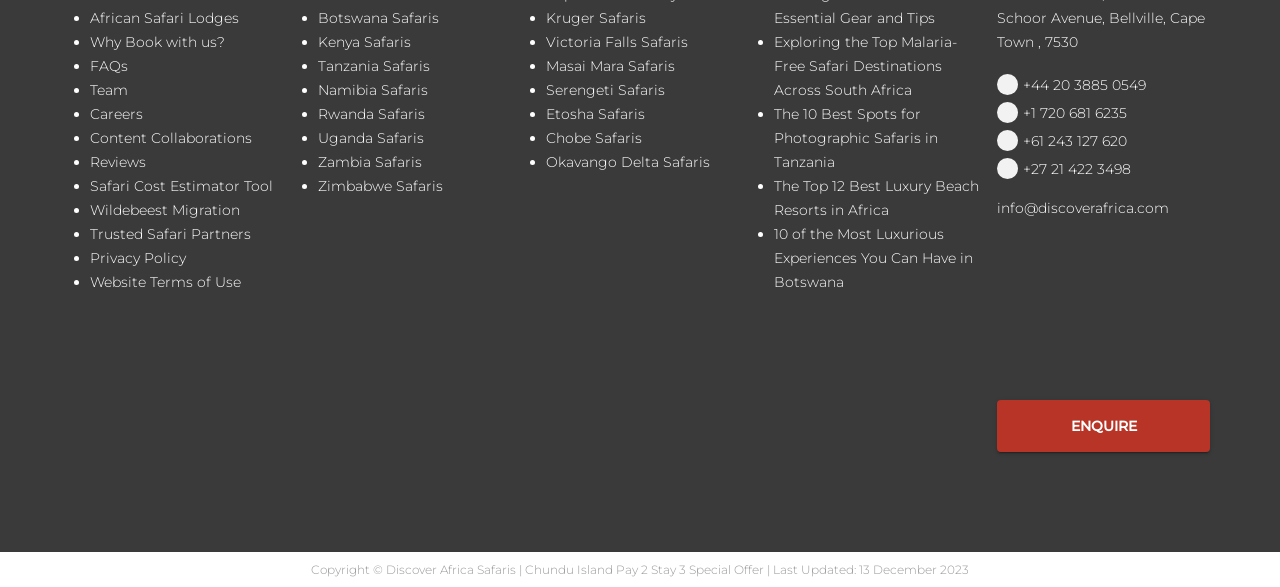Can you pinpoint the bounding box coordinates for the clickable element required for this instruction: "Follow on Facebook"? The coordinates should be four float numbers between 0 and 1, i.e., [left, top, right, bottom].

[0.779, 0.392, 0.791, 0.648]